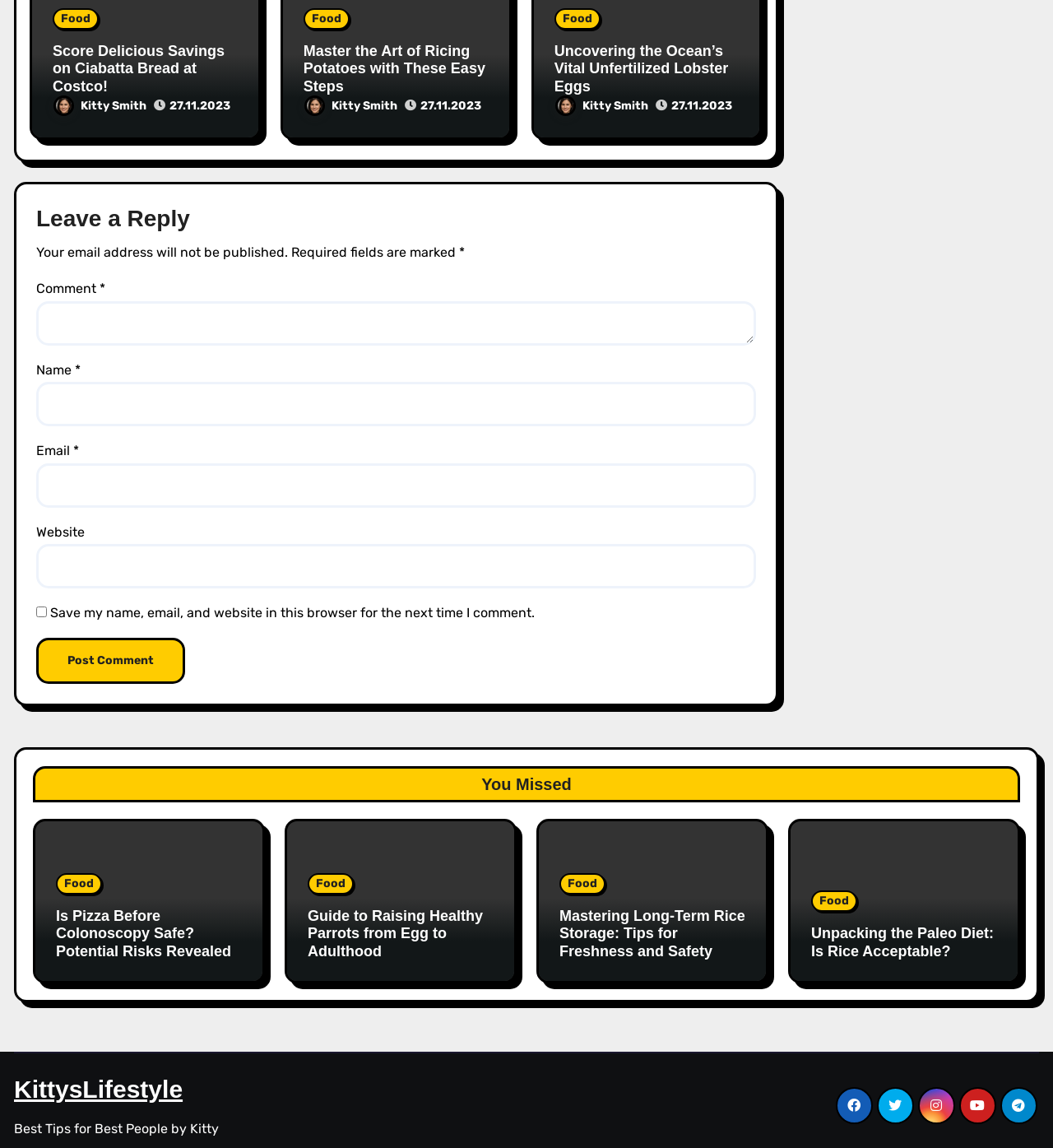Please identify the bounding box coordinates of the element I should click to complete this instruction: 'Post a comment'. The coordinates should be given as four float numbers between 0 and 1, like this: [left, top, right, bottom].

[0.034, 0.556, 0.176, 0.596]